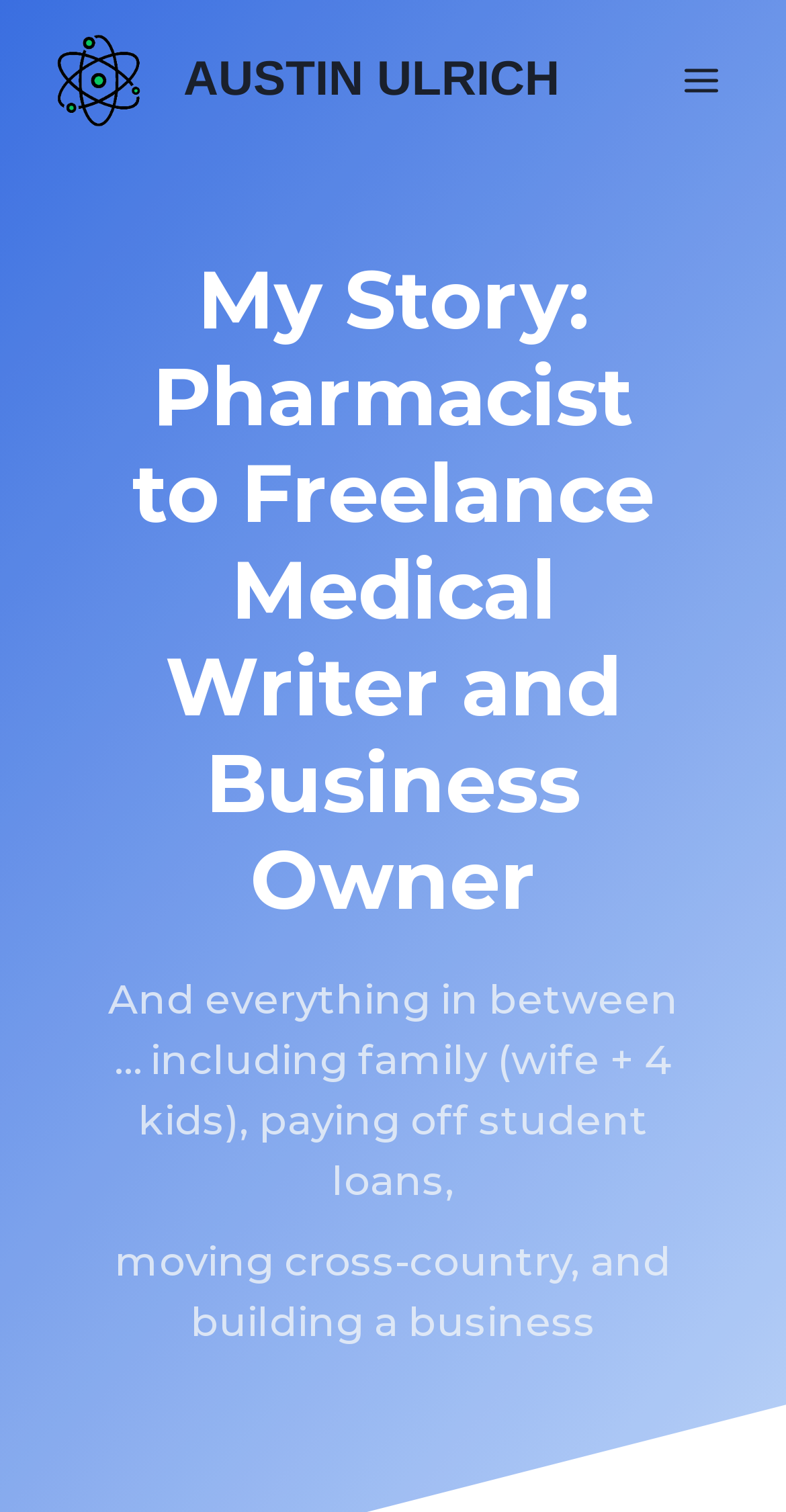Find the bounding box of the UI element described as: "Toggle Menu". The bounding box coordinates should be given as four float values between 0 and 1, i.e., [left, top, right, bottom].

[0.844, 0.033, 0.938, 0.074]